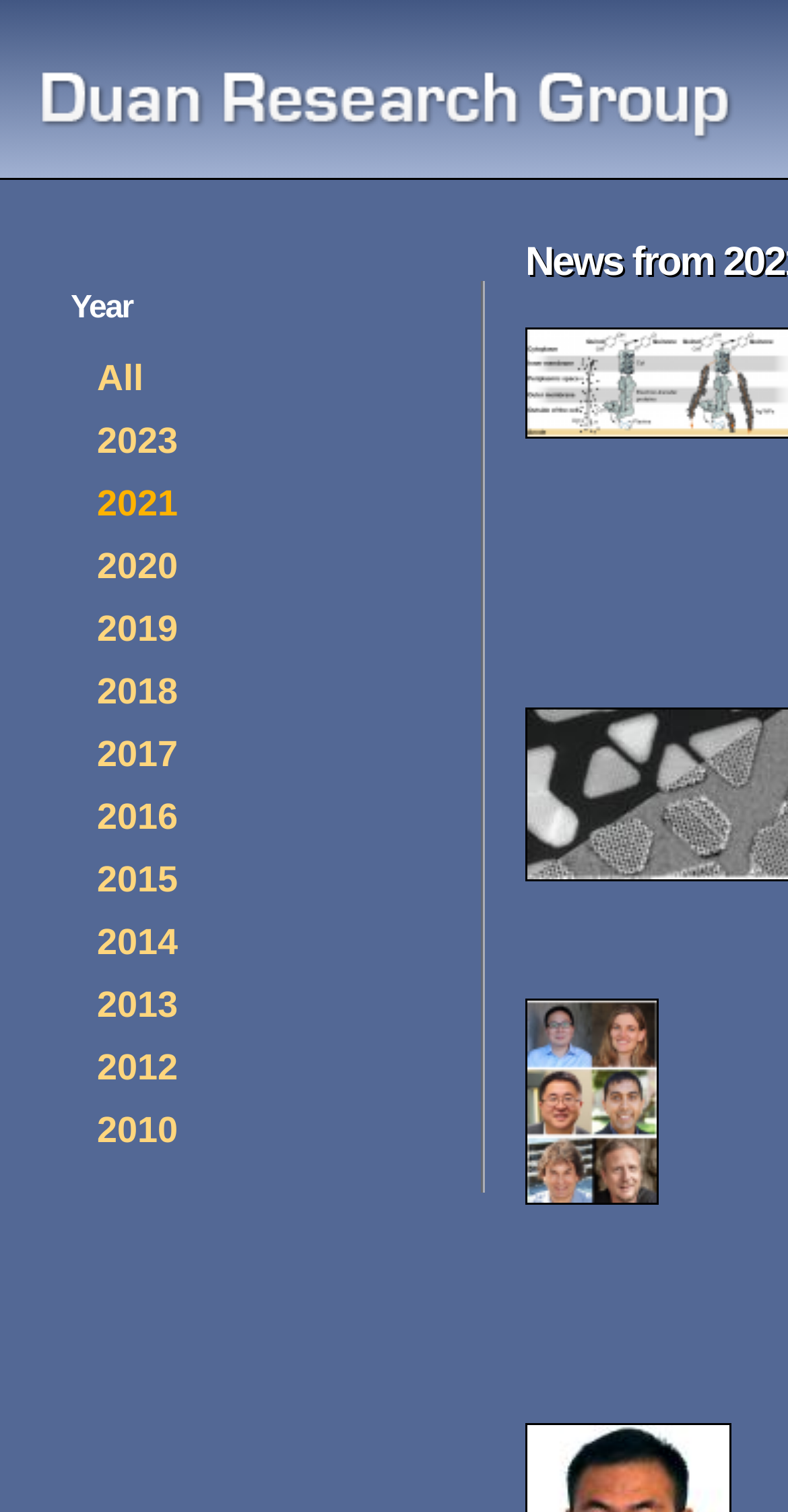How many links are there under the 'Year' heading?
Answer briefly with a single word or phrase based on the image.

13